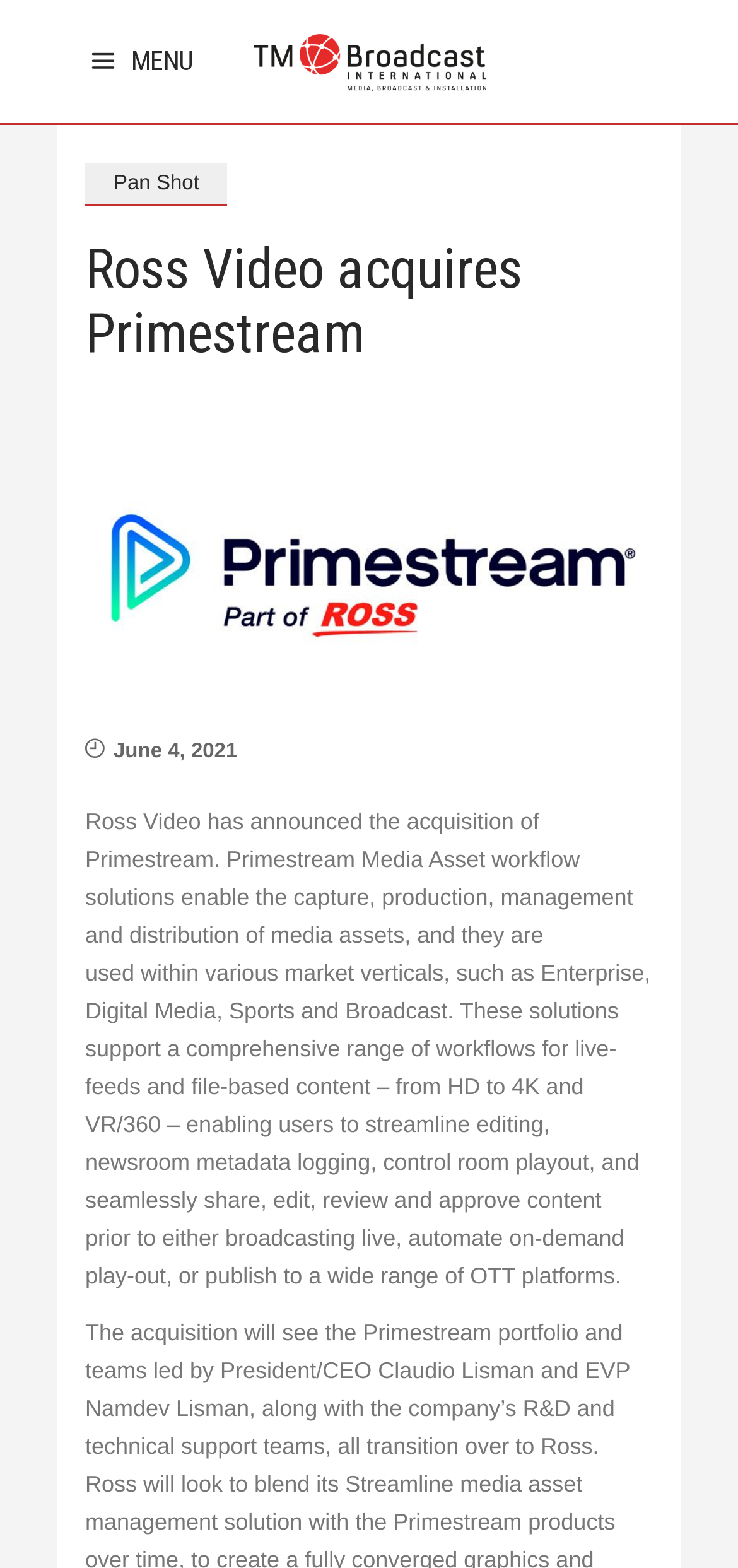What type of content is supported by Primestream solutions?
Based on the image, answer the question with as much detail as possible.

According to the webpage, Primestream Media Asset workflow solutions support a comprehensive range of workflows for live-feeds and file-based content – from HD to 4K and VR/360. This indicates that Primestream solutions support various types of content, including HD, 4K, and VR/360.